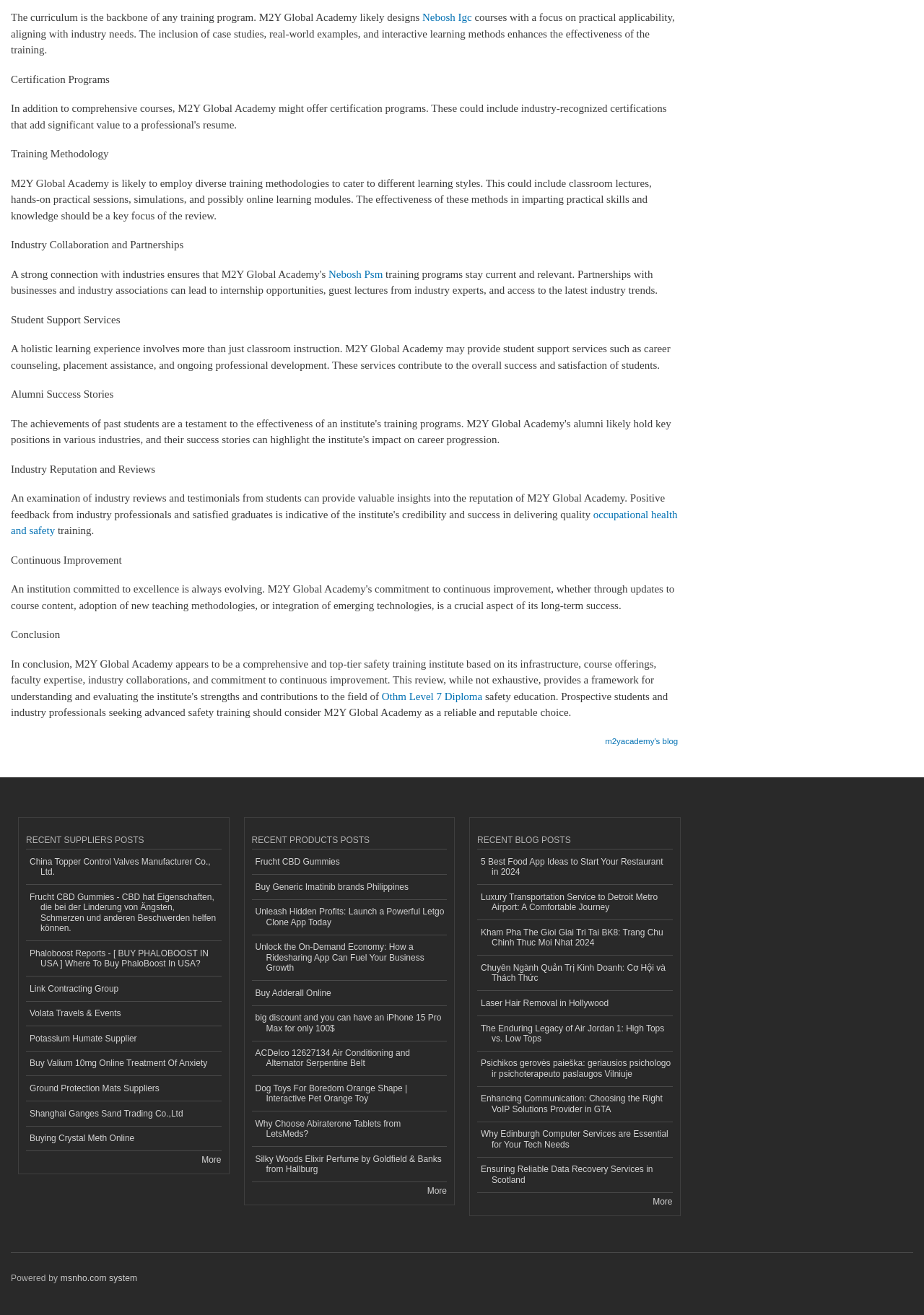Based on the element description: "Link Contracting Group", identify the bounding box coordinates for this UI element. The coordinates must be four float numbers between 0 and 1, listed as [left, top, right, bottom].

[0.028, 0.743, 0.239, 0.762]